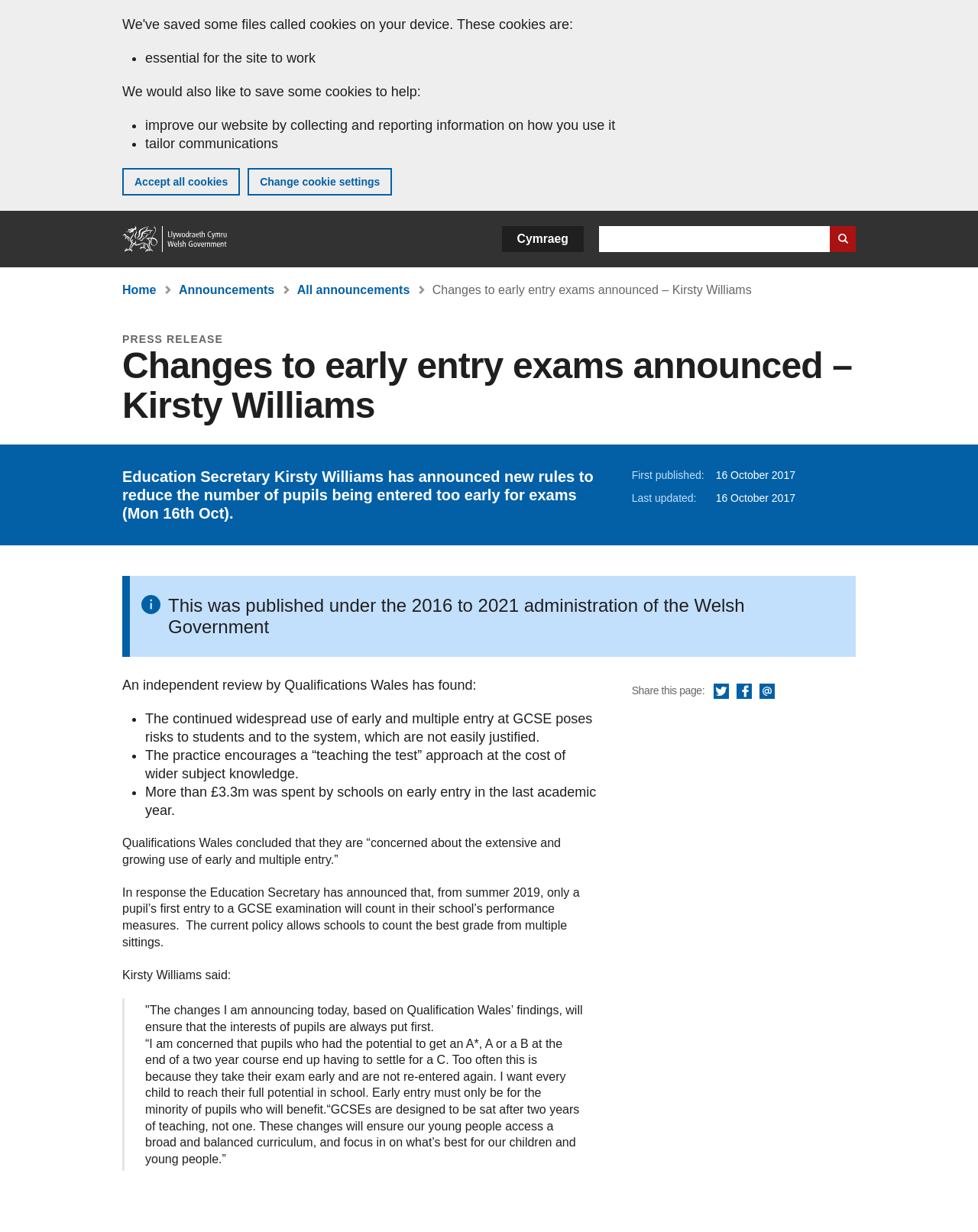Highlight the bounding box coordinates of the element that should be clicked to carry out the following instruction: "Search website". The coordinates must be given as four float numbers ranging from 0 to 1, i.e., [left, top, right, bottom].

[0.848, 0.184, 0.875, 0.205]